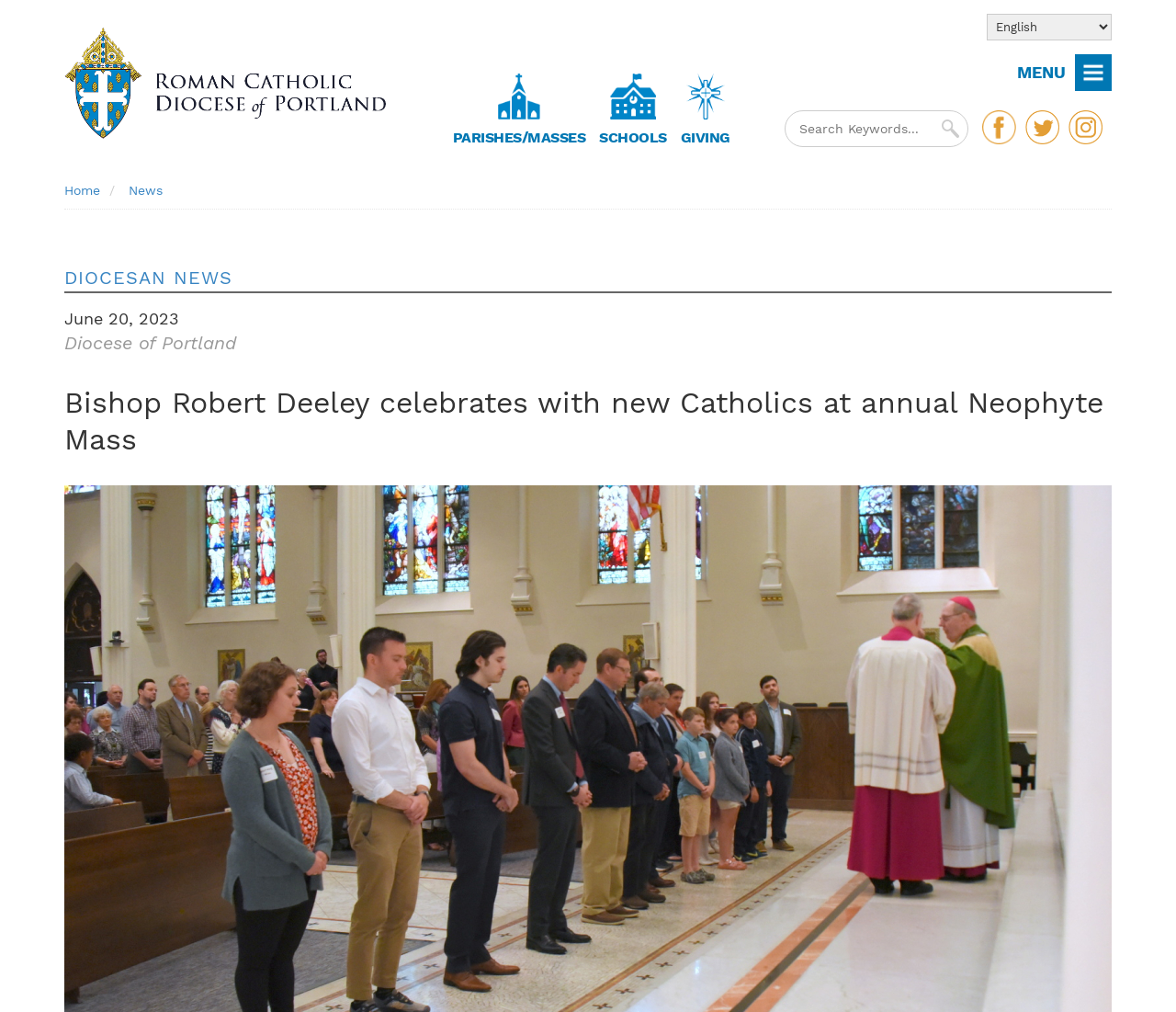What type of content is featured on this webpage?
Craft a detailed and extensive response to the question.

The webpage contains a news article with a title, 'Bishop Robert Deeley celebrates with new Catholics at annual Neophyte Mass', and a date, 'June 20, 2023', indicating that the webpage features news content.